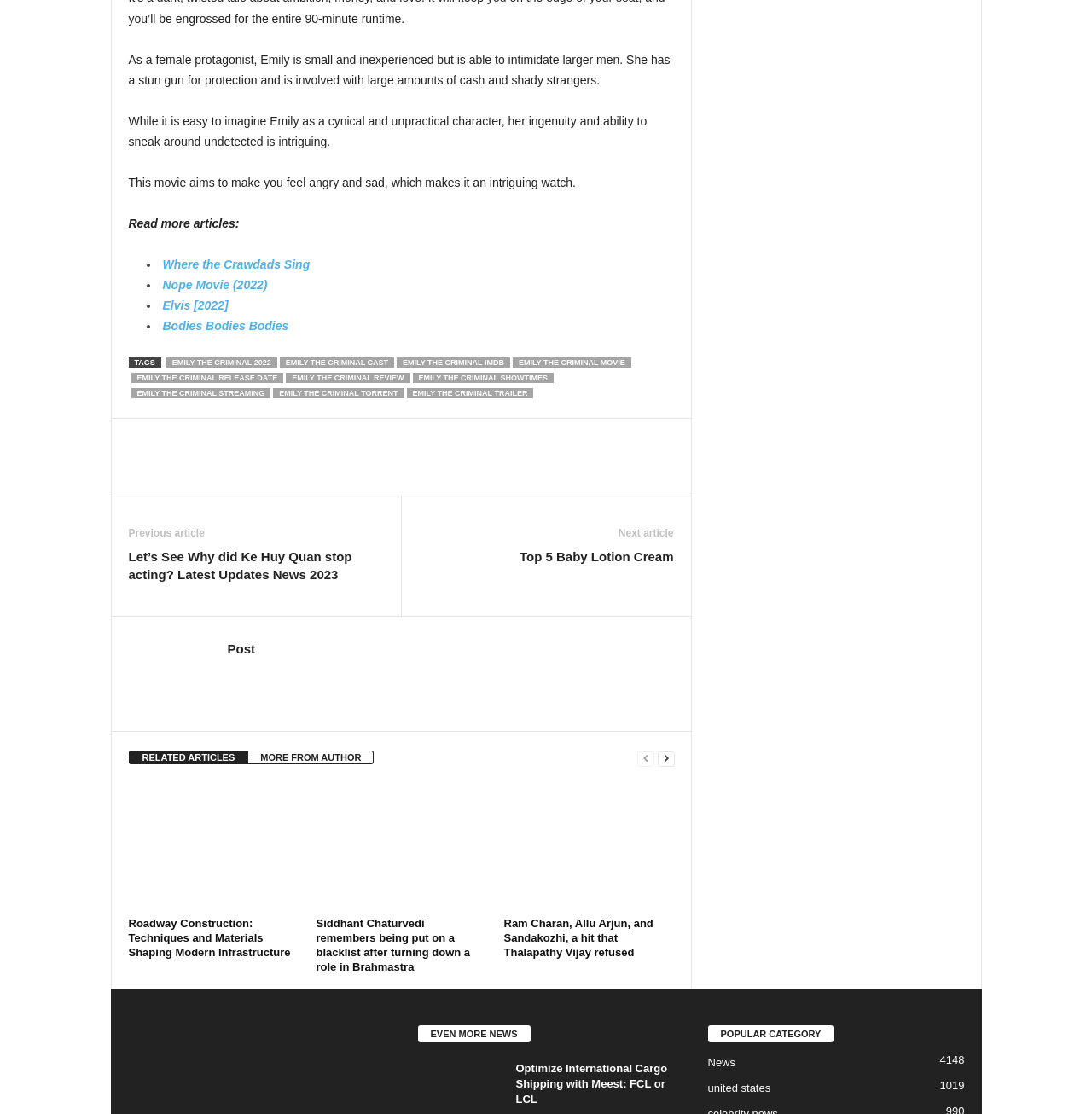What is the movie Emily about?
From the screenshot, supply a one-word or short-phrase answer.

A female protagonist